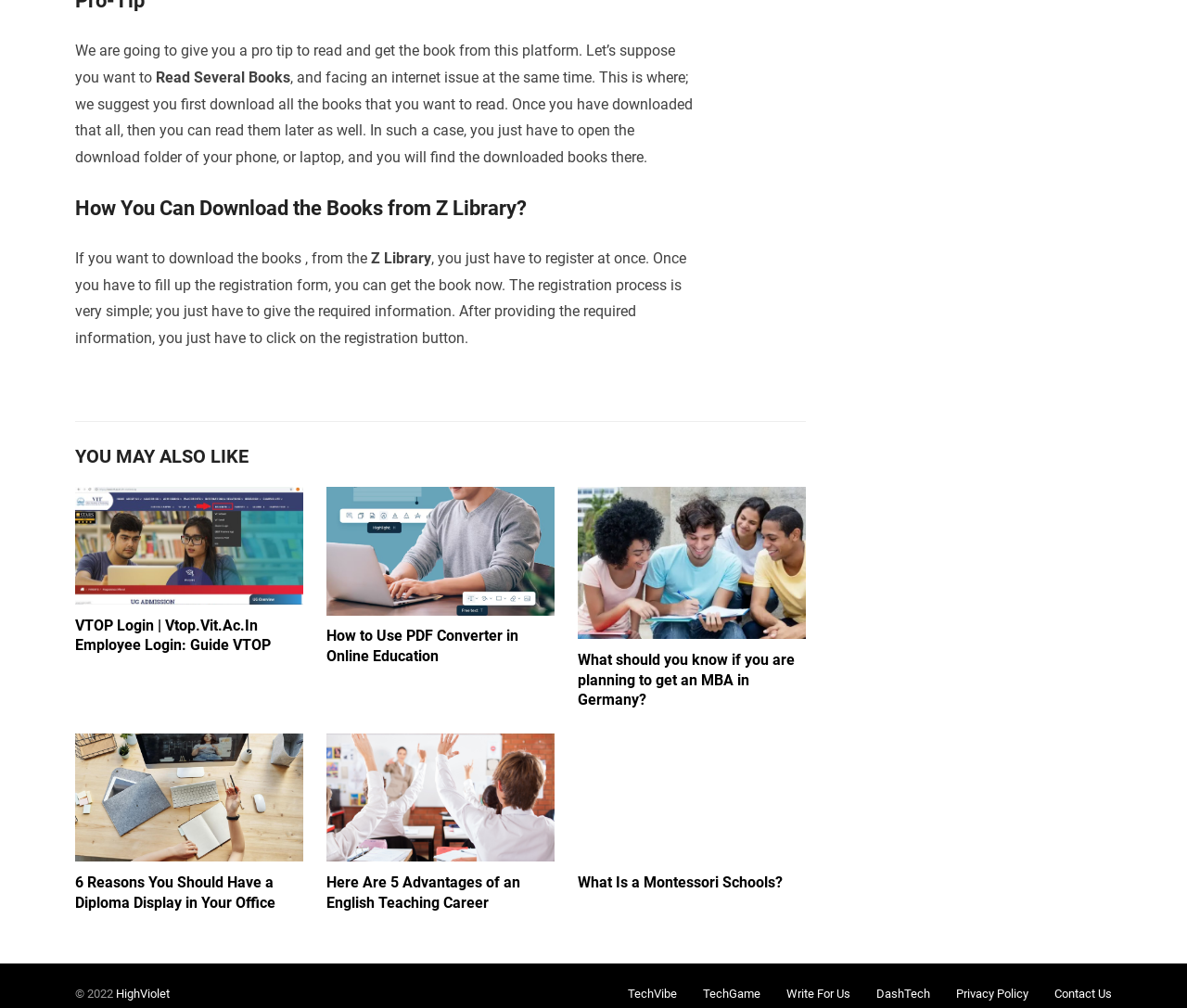Pinpoint the bounding box coordinates of the clickable element needed to complete the instruction: "check out 6 Reasons You Should Have a Diploma Display in Your Office". The coordinates should be provided as four float numbers between 0 and 1: [left, top, right, bottom].

[0.063, 0.728, 0.255, 0.856]